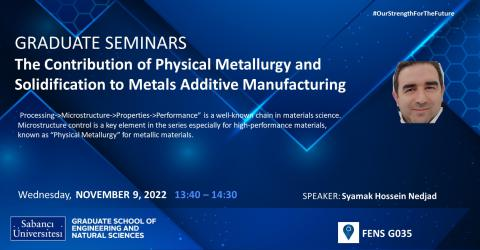Generate a complete and detailed caption for the image.

The image showcases an informative seminar announcement titled "The Contribution of Physical Metallurgy and Solidification to Metals Additive Manufacturing," which is part of the Graduate Seminars series at Sabancı University. Scheduled for November 9, 2022, from 13:40 to 14:30, the seminar will be conducted by speaker Syamak Hossein Nedjad from SAHAND University of Technology, Iran.

The background features a modern and visually engaging design, highlighted with a blue gradient and geometric patterns. Key points from the seminar's content emphasize the significant relationship between processing, microstructure, properties, and performance in materials science, particularly in high-performance materials known as "Physical Metallurgy." Furthermore, the venue is listed as FENS G035.

The footer provides contextual branding for Sabancı University’s Graduate School of Engineering and Natural Sciences, reinforcing the academic and professional significance of the event. Overall, the image effectively conveys the vital information and context of the seminar in a visually appealing format.